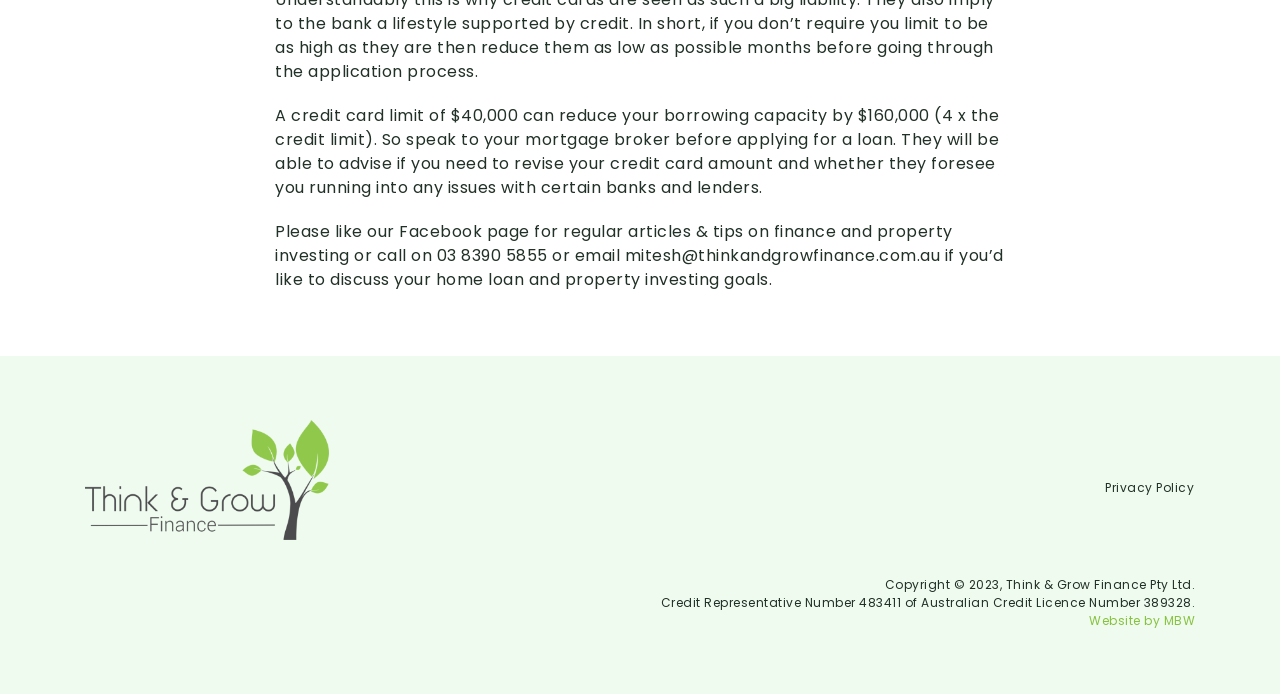What is the name of the company that developed the website?
Analyze the image and provide a thorough answer to the question.

The name of the company that developed the website can be found in the link element with the text 'Website by MBW' at the bottom of the webpage.